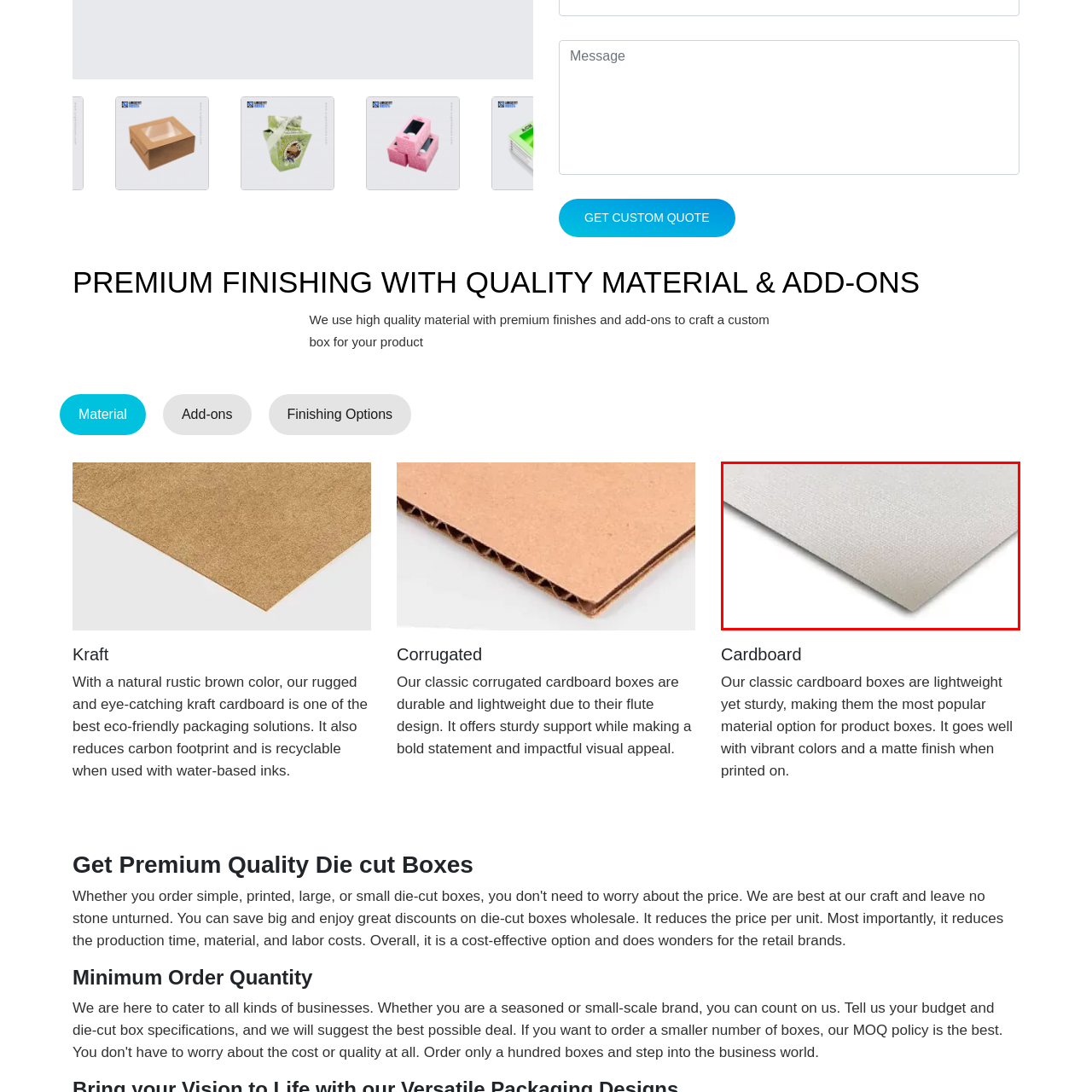Offer an in-depth description of the picture located within the red frame.

This image showcases a light-colored, textured cardboard material, commonly used for packaging solutions. It highlights the sleek and subtle surface finish, demonstrating the durability and aesthetic appeal that cardboard can provide. This specific type of cardboard is lightweight yet sturdy, making it a favored choice for creating custom boxes, ensuring that products are securely packaged while also being visually attractive. The material is likely to complement vibrant colors when printed on, showcasing the versatility and practical advantages of using cardboard in eco-friendly packaging designs.